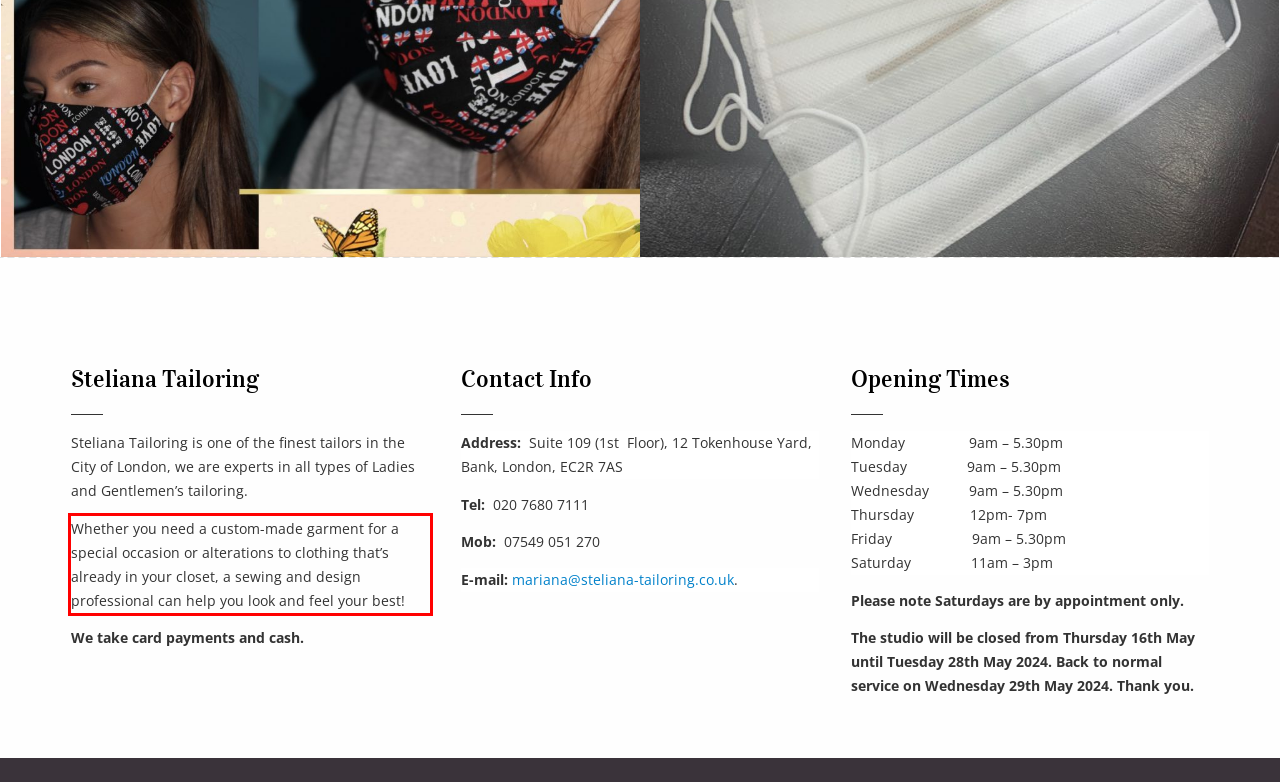You are provided with a screenshot of a webpage featuring a red rectangle bounding box. Extract the text content within this red bounding box using OCR.

Whether you need a custom-made garment for a special occasion or alterations to clothing that’s already in your closet, a sewing and design professional can help you look and feel your best!